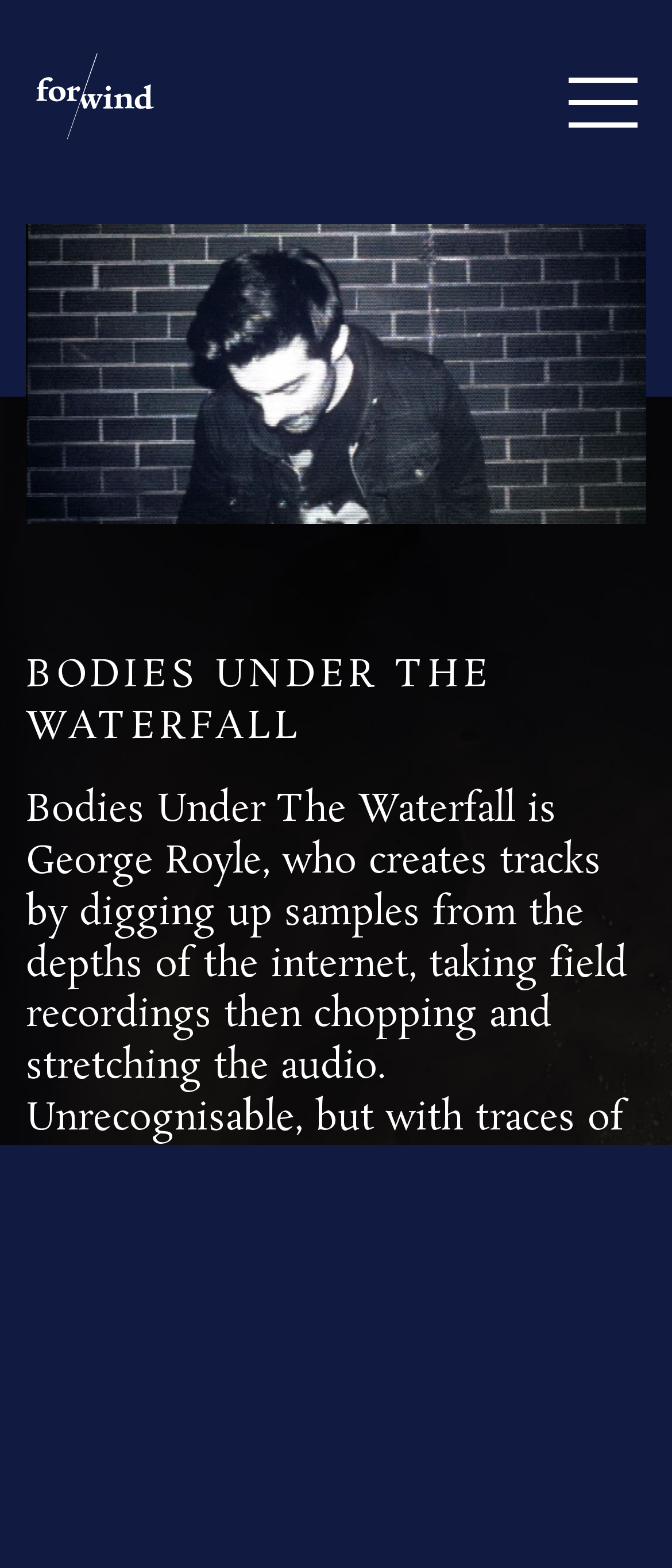Based on the description "parent_node: Home", find the bounding box of the specified UI element.

[0.838, 0.036, 0.954, 0.088]